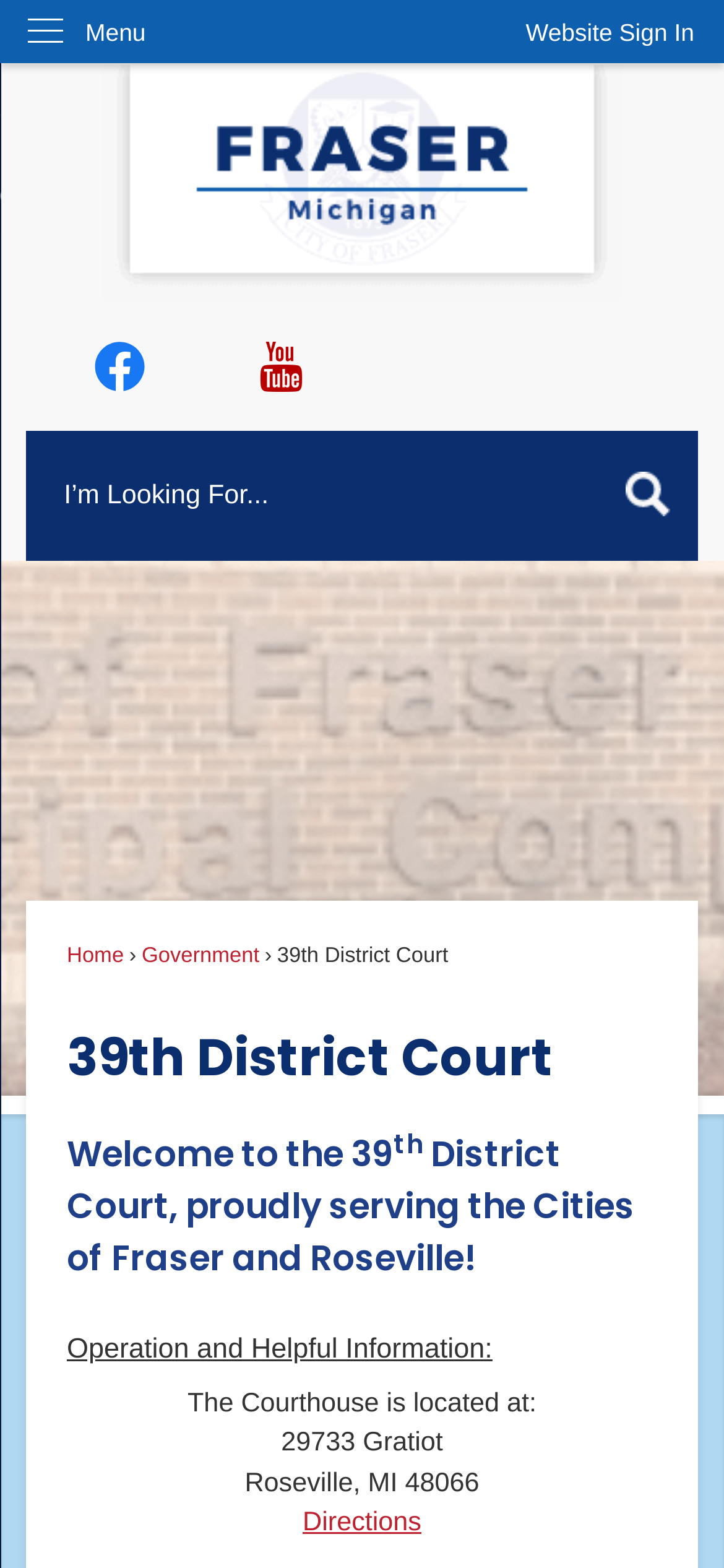Generate an in-depth caption that captures all aspects of the webpage.

The webpage is the official website of the 39th District Court in Fraser, Michigan. At the top left corner, there is a "Skip to Main Content" link. Next to it, on the top right corner, is a "Website Sign In" button. Below these elements, there is a vertical menu with the label "Menu".

The main content of the webpage is divided into sections. The first section has a "Home page" link and an accompanying image. Below this section, there is a complementary section that contains social media links, including Facebook and YouTube icons.

The next section is a search region, where users can enter search queries. This section has a search textbox, a "Go to Site Search" button, and an accompanying image. 

Below the search region, there are links to different sections of the website, including "Home", "Government", and "39th District Court". There is also a heading that reads "39th District Court" and a welcome message that introduces the court and its services.

Further down the page, there is a section that provides operational and helpful information about the court. This section includes the courthouse's address, "29733 Gratiot, Roseville, MI 48066", and a link to get directions to the courthouse.